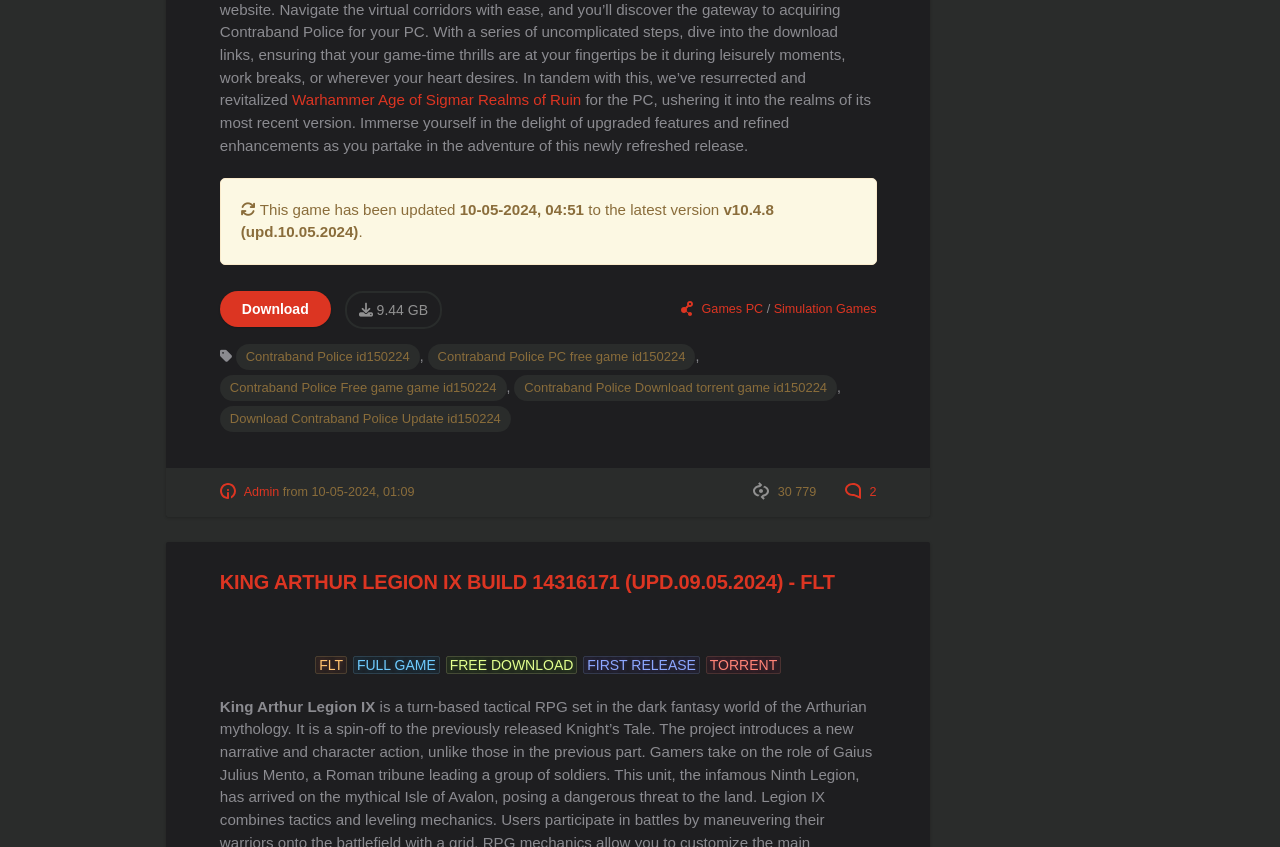Pinpoint the bounding box coordinates of the clickable area needed to execute the instruction: "Click on the 'Home' link". The coordinates should be specified as four float numbers between 0 and 1, i.e., [left, top, right, bottom].

None